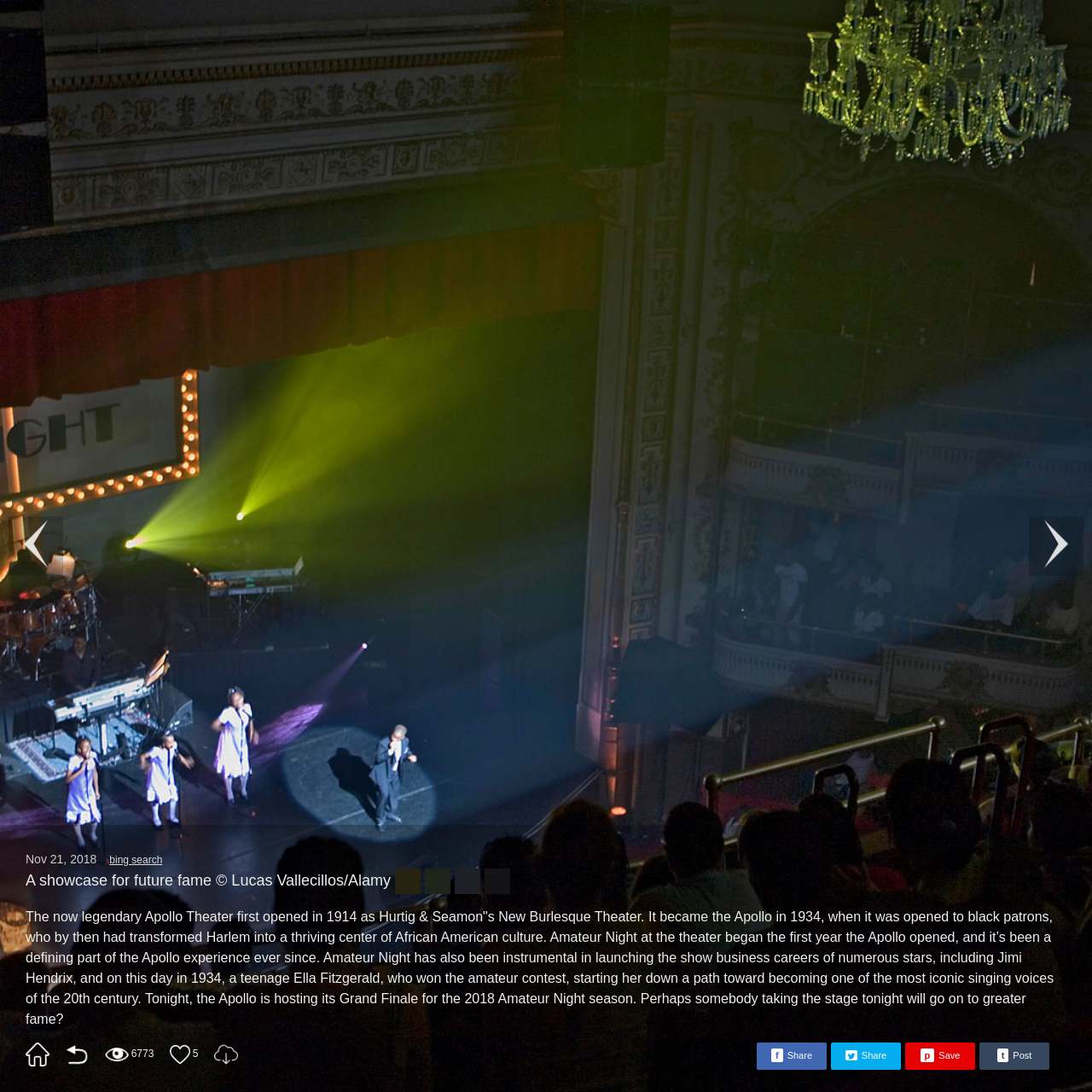Offer a meticulous caption that includes all visible features of the webpage.

The webpage appears to be a showcase for a Bing HD wallpaper, specifically featuring an image related to the Apollo Theater. At the top left of the page, there is a timestamp and a link to "bing search". Below this, there is a caption for the image, crediting Lucas Vallecillos/Alamy.

To the right of the caption, there are several links, likely related to sharing or saving the image. Below the caption, there is a block of text that describes the history of the Apollo Theater, including its opening in 1914 and its significance in African American culture. The text also mentions Amateur Night at the Apollo and its role in launching the careers of famous stars like Jimi Hendrix and Ella Fitzgerald.

At the bottom of the page, there are several links and buttons, including "home", "back", and "views", as well as a counter displaying the number "6773". There is also a "like" button with a count of "5" and a link to download the wallpaper in 1920x1080 resolution. On the right side of the page, there are several social media buttons, including "Share", "Save", and "Post", as well as an image and a few other icons.